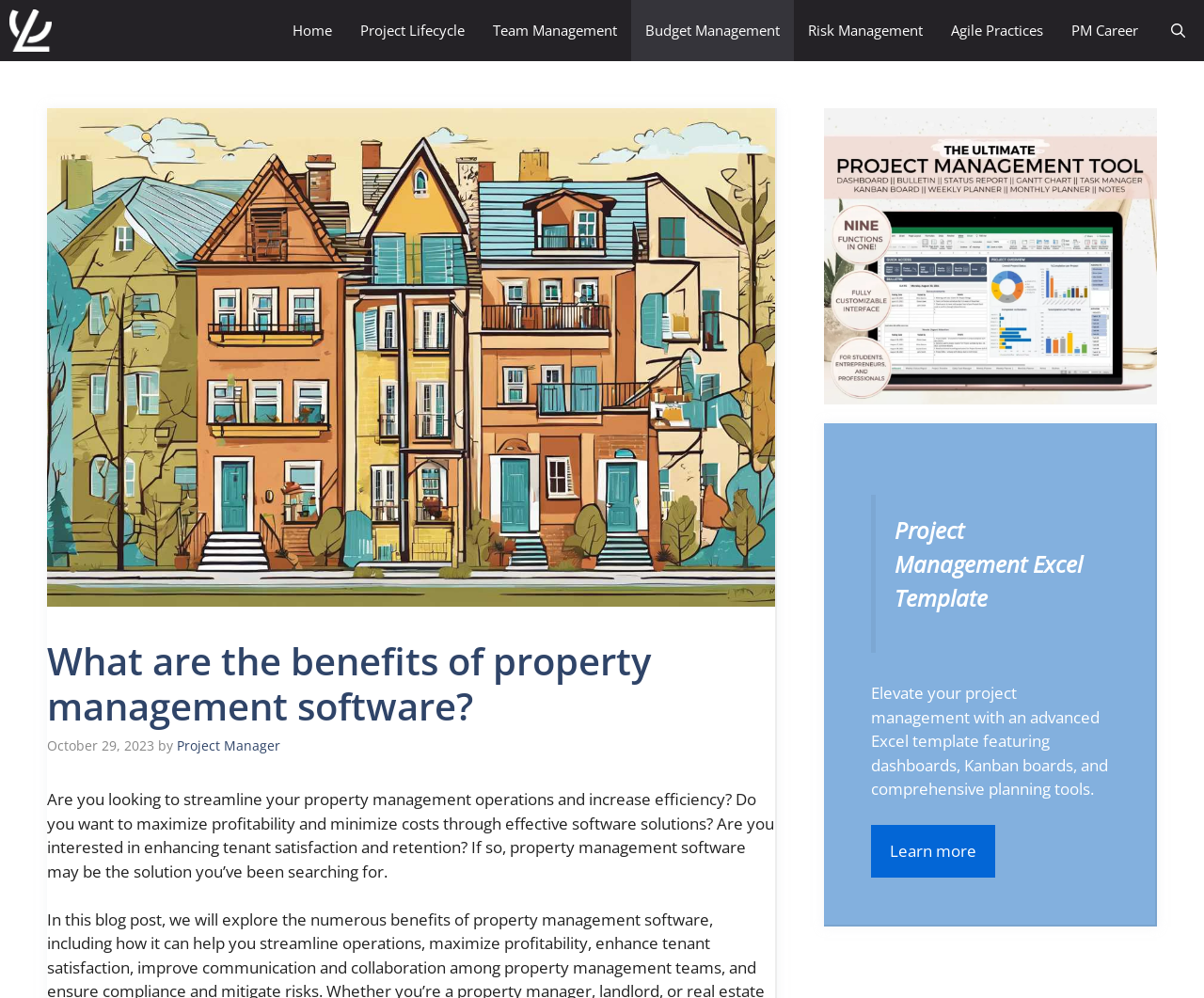Find the bounding box coordinates for the area you need to click to carry out the instruction: "Click on the Celigent logo". The coordinates should be four float numbers between 0 and 1, indicated as [left, top, right, bottom].

[0.008, 0.0, 0.043, 0.061]